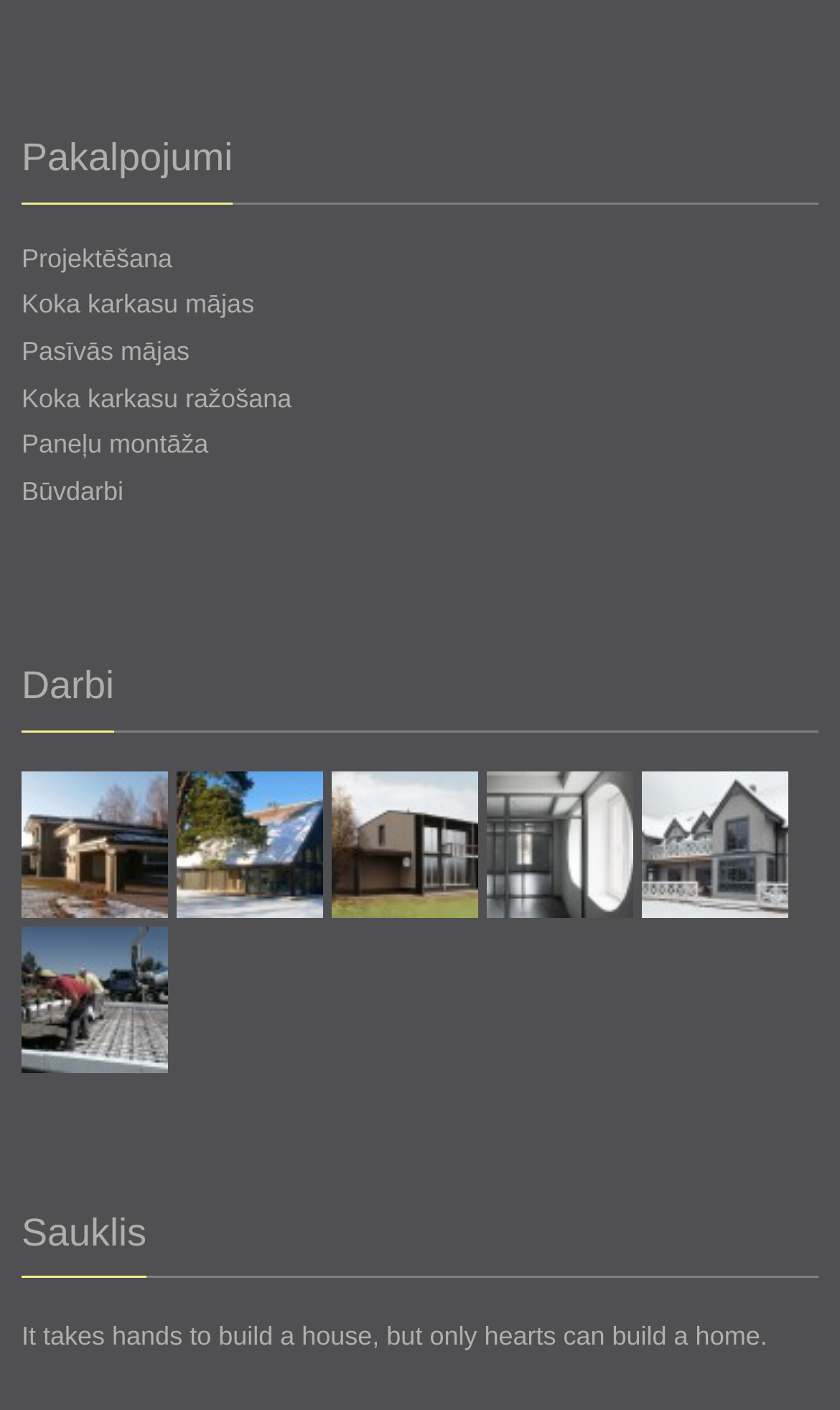Use a single word or phrase to answer this question: 
How many sections are there on the webpage?

3